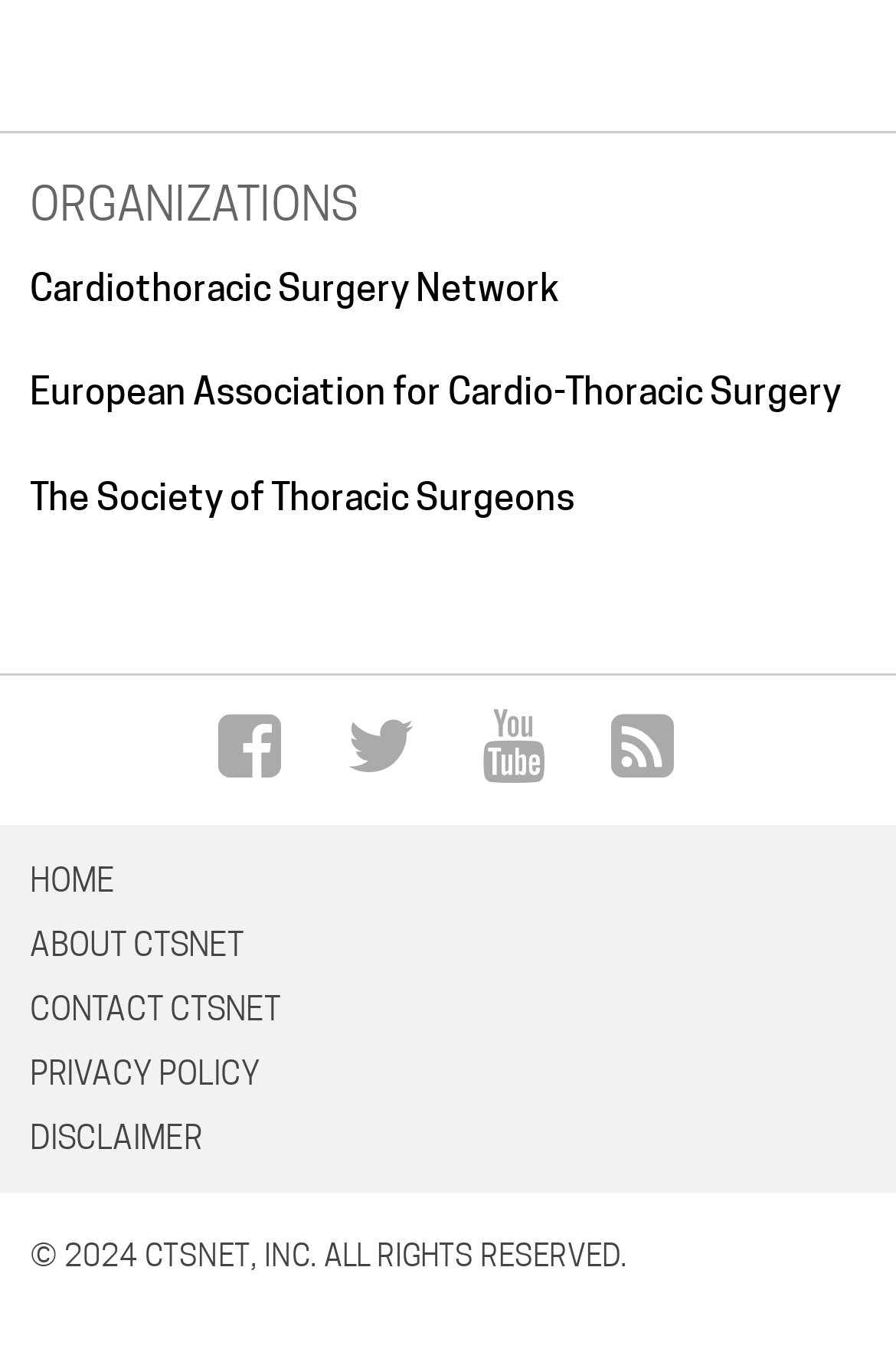What is the last link available on the webpage?
Provide a comprehensive and detailed answer to the question.

By examining the links on the webpage, we can see that the last link available is DISCLAIMER. This link is located at the bottom of the webpage, above the copyright information.